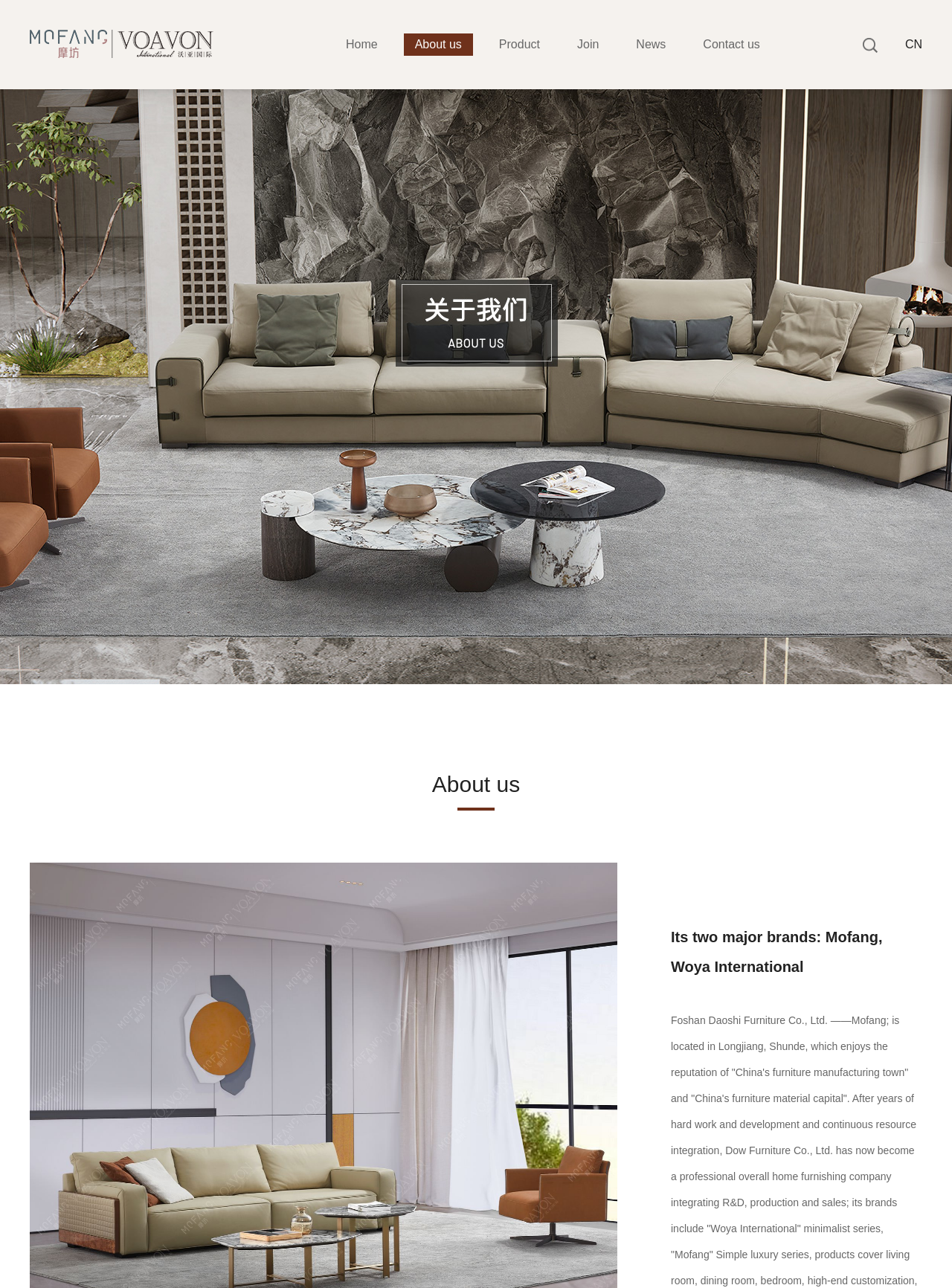What is the last menu item?
Please look at the screenshot and answer using one word or phrase.

Contact us